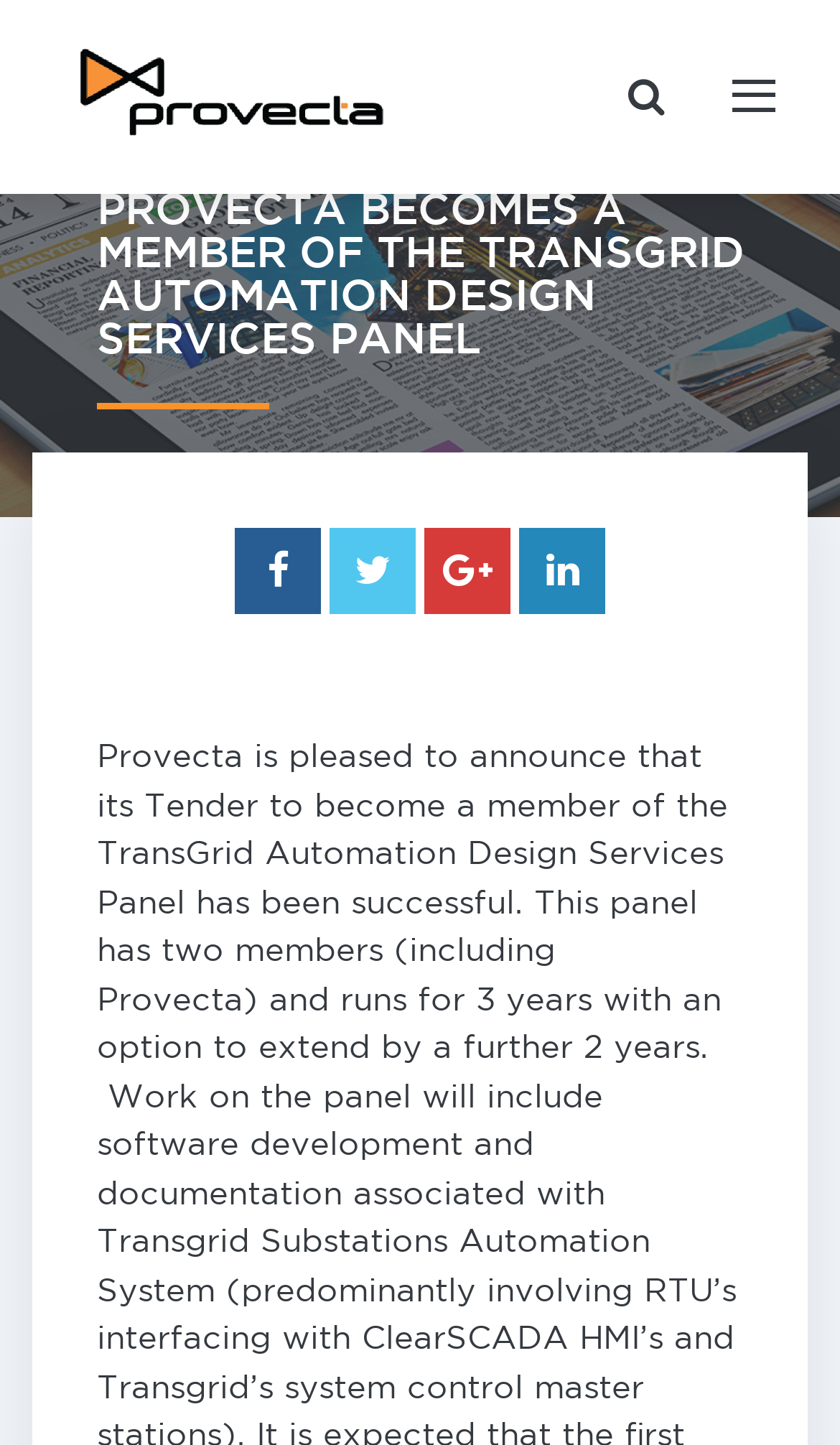What is the topic of the webpage?
Give a comprehensive and detailed explanation for the question.

The topic of the webpage can be inferred from the main heading, which states 'PROVECTA BECOMES A MEMBER OF THE TRANSGRID AUTOMATION DESIGN SERVICES PANEL'. This heading suggests that the webpage is announcing or discussing Provecta's membership in the TransGrid Automation Design Services Panel.